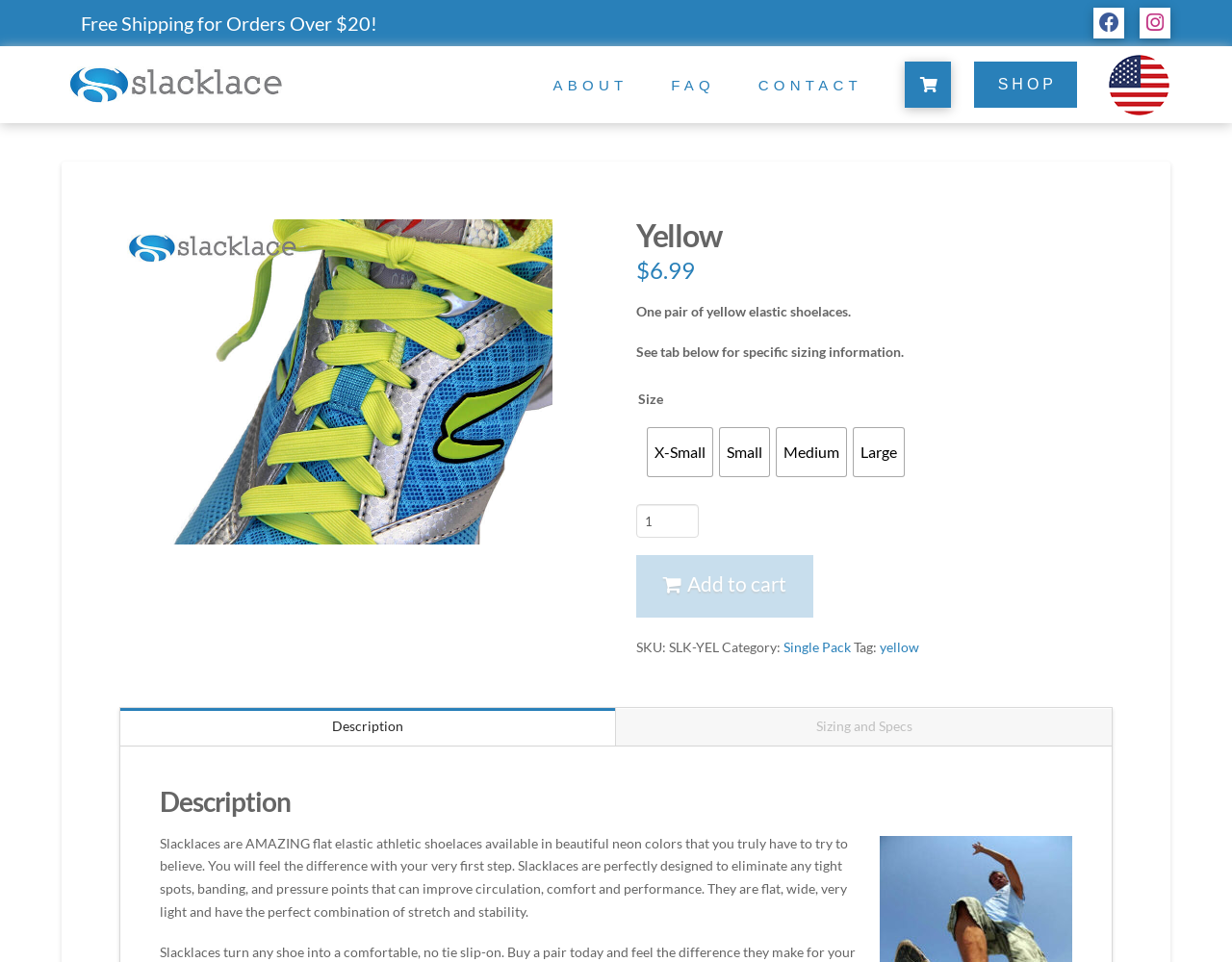What is the purpose of Slacklaces?
Answer the question in as much detail as possible.

According to the product description, Slacklaces are designed to eliminate tight spots, banding, and pressure points, which can improve circulation, comfort, and performance. This suggests that the purpose of Slacklaces is to provide a more comfortable and effective shoelace solution.